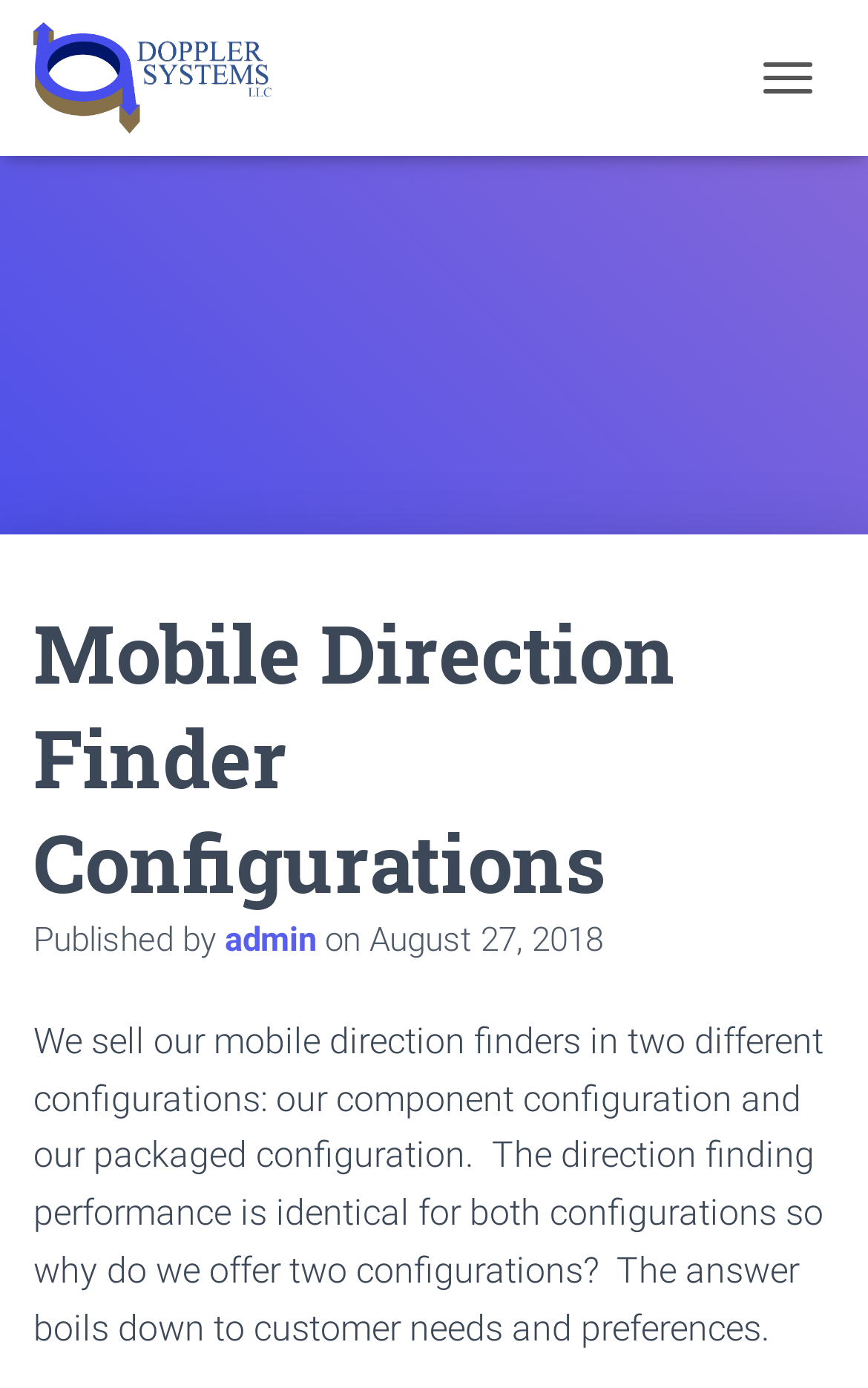Please provide a comprehensive response to the question below by analyzing the image: 
What is the purpose of offering two configurations of mobile direction finders?

The webpage explains that the company offers two configurations of mobile direction finders because of customer needs and preferences. This information can be found in the paragraph that starts with 'We sell our mobile direction finders...'.